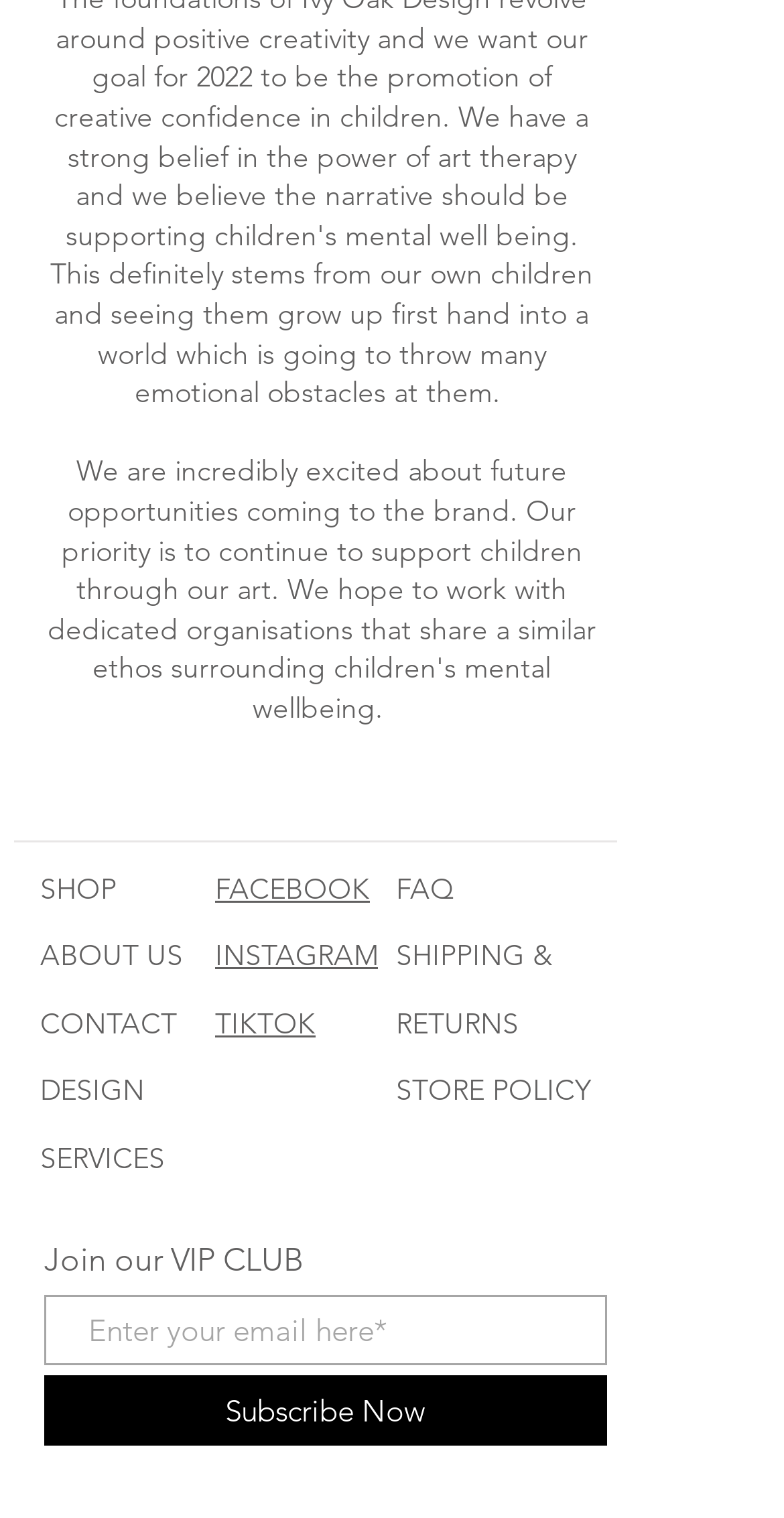Please identify the bounding box coordinates for the region that you need to click to follow this instruction: "Visit ABOUT US".

[0.051, 0.617, 0.233, 0.641]